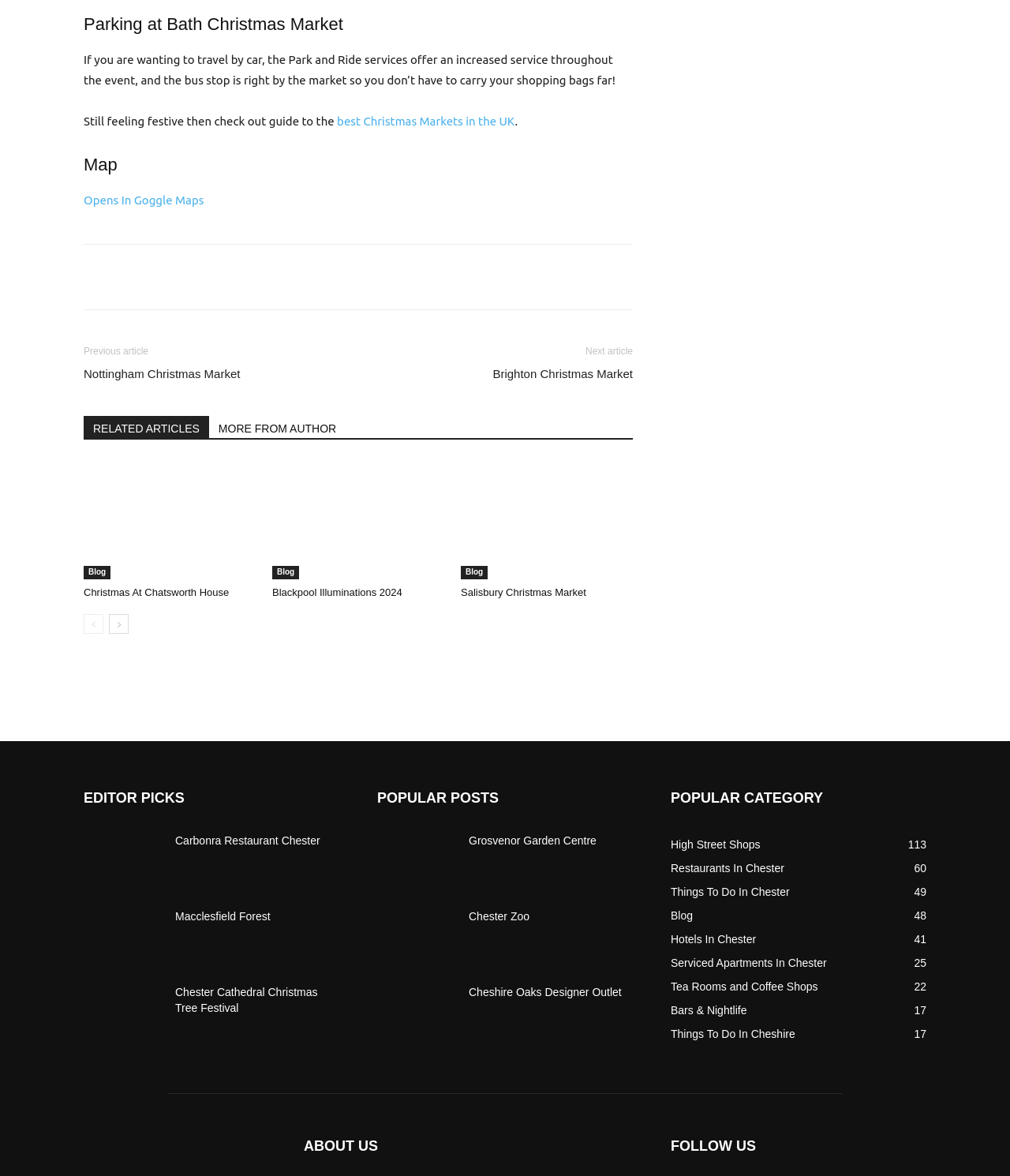Answer the question below with a single word or a brief phrase: 
How many related articles are listed on the webpage?

3